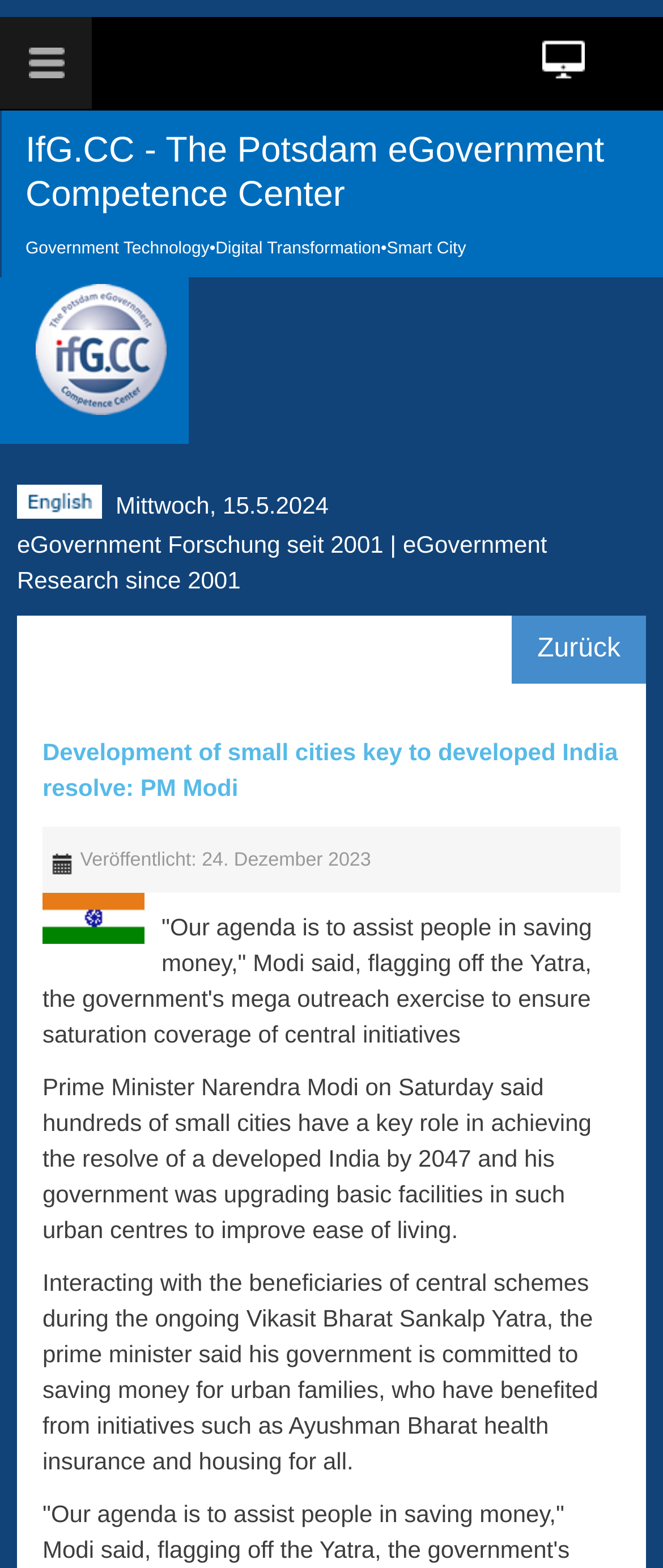What is the name of the competence center? Using the information from the screenshot, answer with a single word or phrase.

Potsdam eGovernment